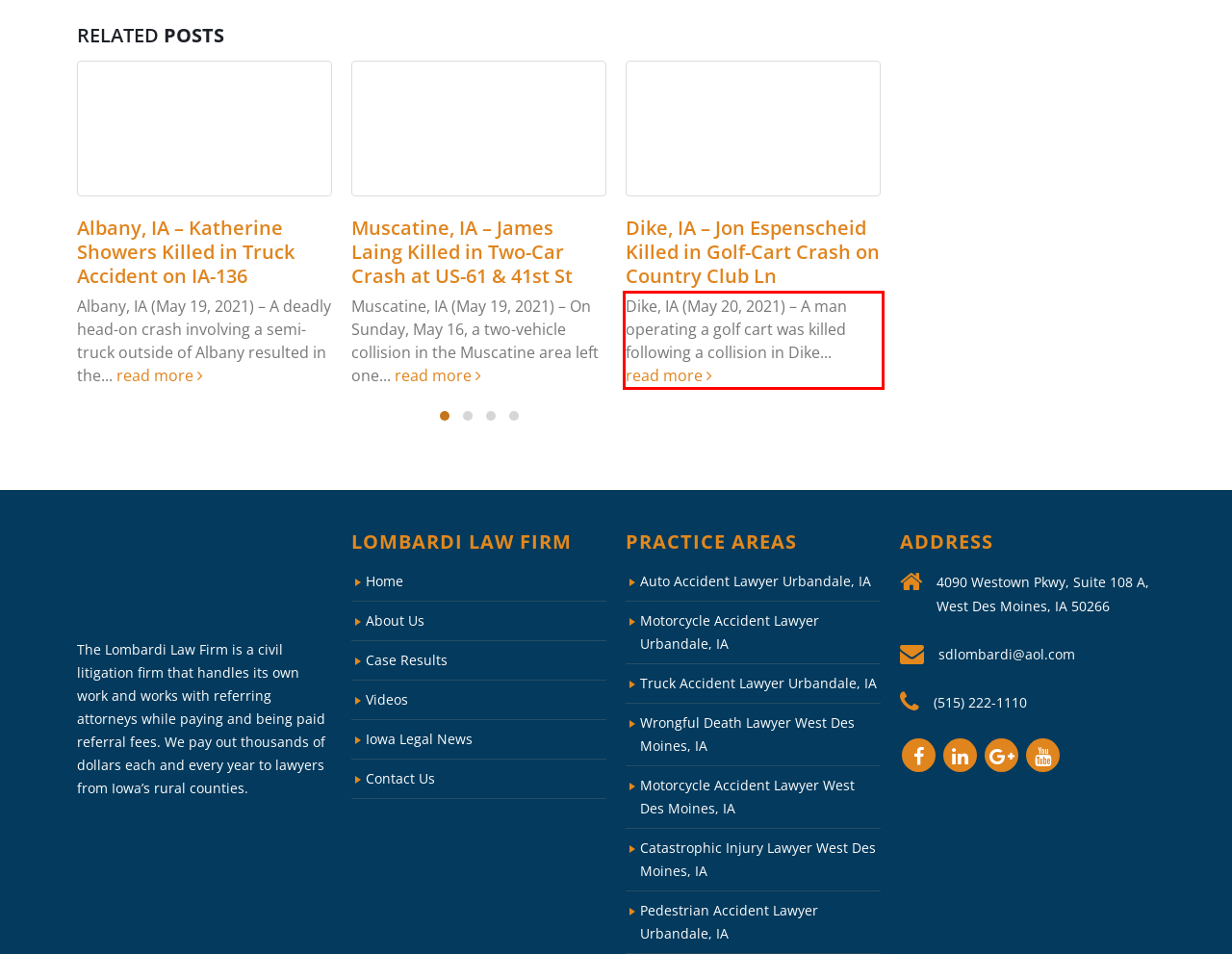Review the webpage screenshot provided, and perform OCR to extract the text from the red bounding box.

Muscatine, IA (May 19, 2021) – On Sunday, May 16, a two-vehicle collision in the Muscatine area left one... read more